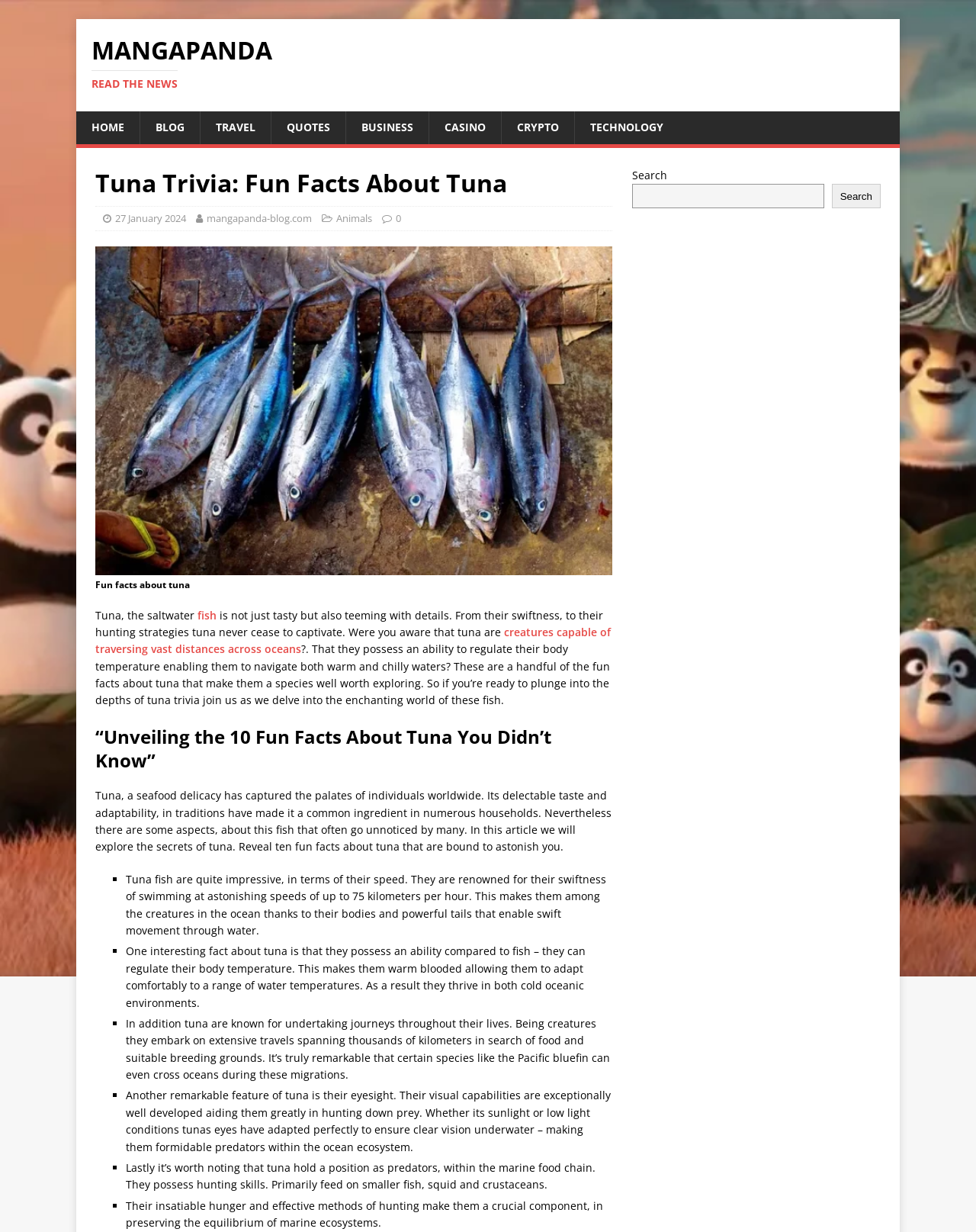Please specify the coordinates of the bounding box for the element that should be clicked to carry out this instruction: "Click on the 'HOME' link". The coordinates must be four float numbers between 0 and 1, formatted as [left, top, right, bottom].

[0.078, 0.091, 0.143, 0.117]